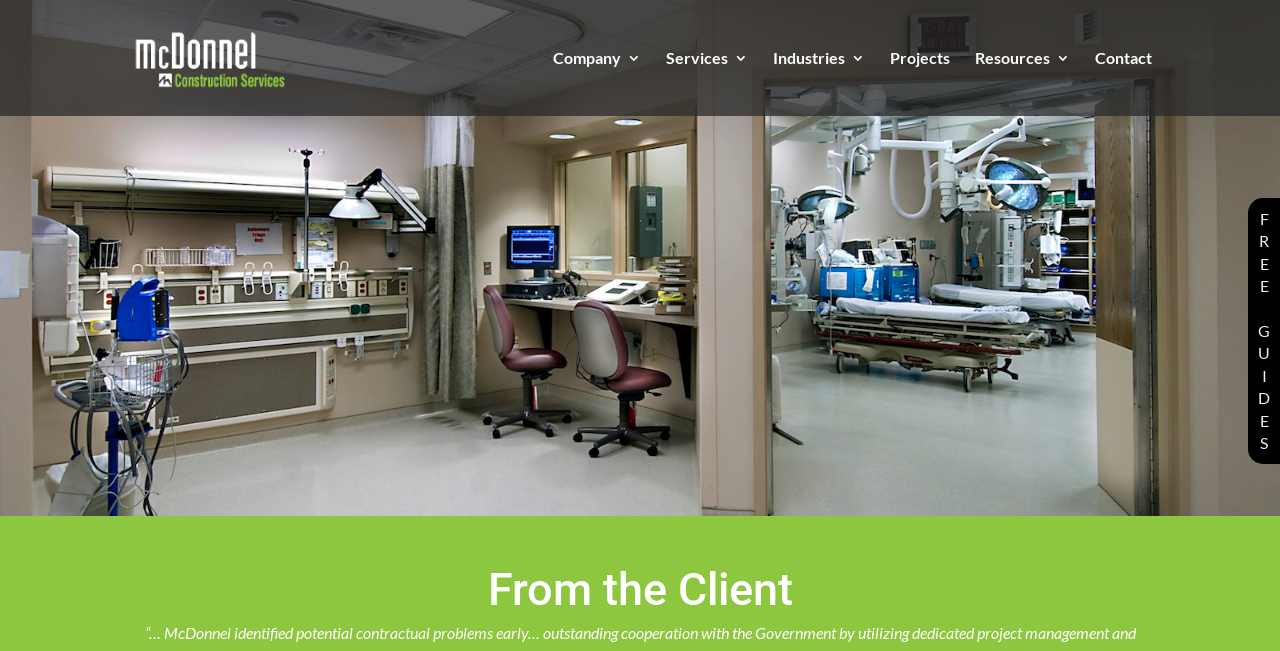How many main navigation links are there?
Refer to the image and provide a detailed answer to the question.

The main navigation links can be found at the top of the webpage, and they are 'Company', 'Services', 'Industries 3', 'Projects', and 'Resources 3', and 'Contact', which totals 6 links. However, 'Company' and 'Services' are not links, they are static text, so the correct answer is 5.